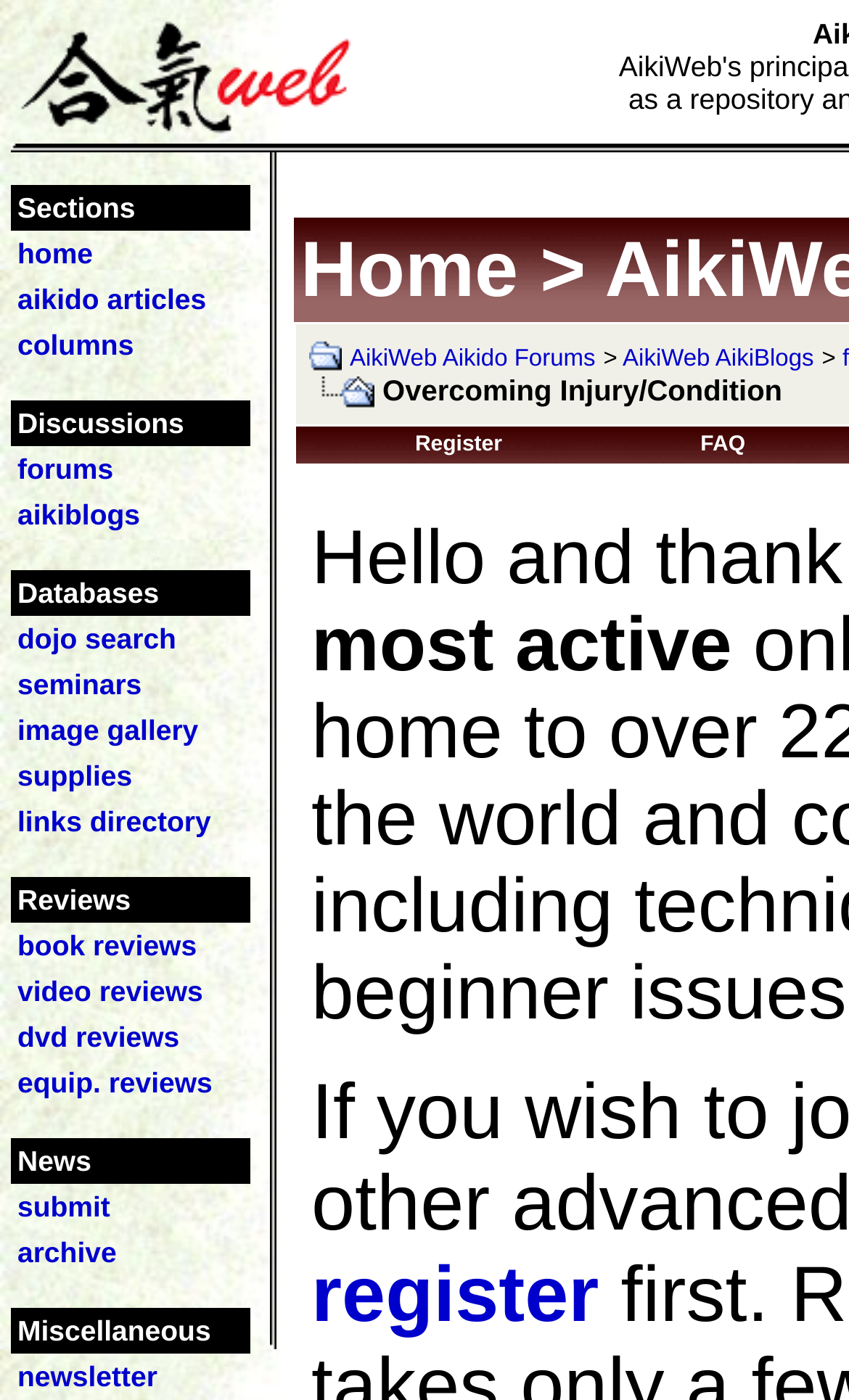Identify the bounding box coordinates of the region I need to click to complete this instruction: "Search for a dojo".

[0.021, 0.445, 0.208, 0.468]